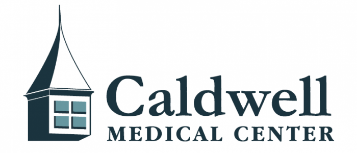Using the image as a reference, answer the following question in as much detail as possible:
What does the logo symbolize?

According to the caption, the logo symbolizes trust and care in medical services, reflecting the center's commitment to providing quality healthcare solutions to the community it serves.